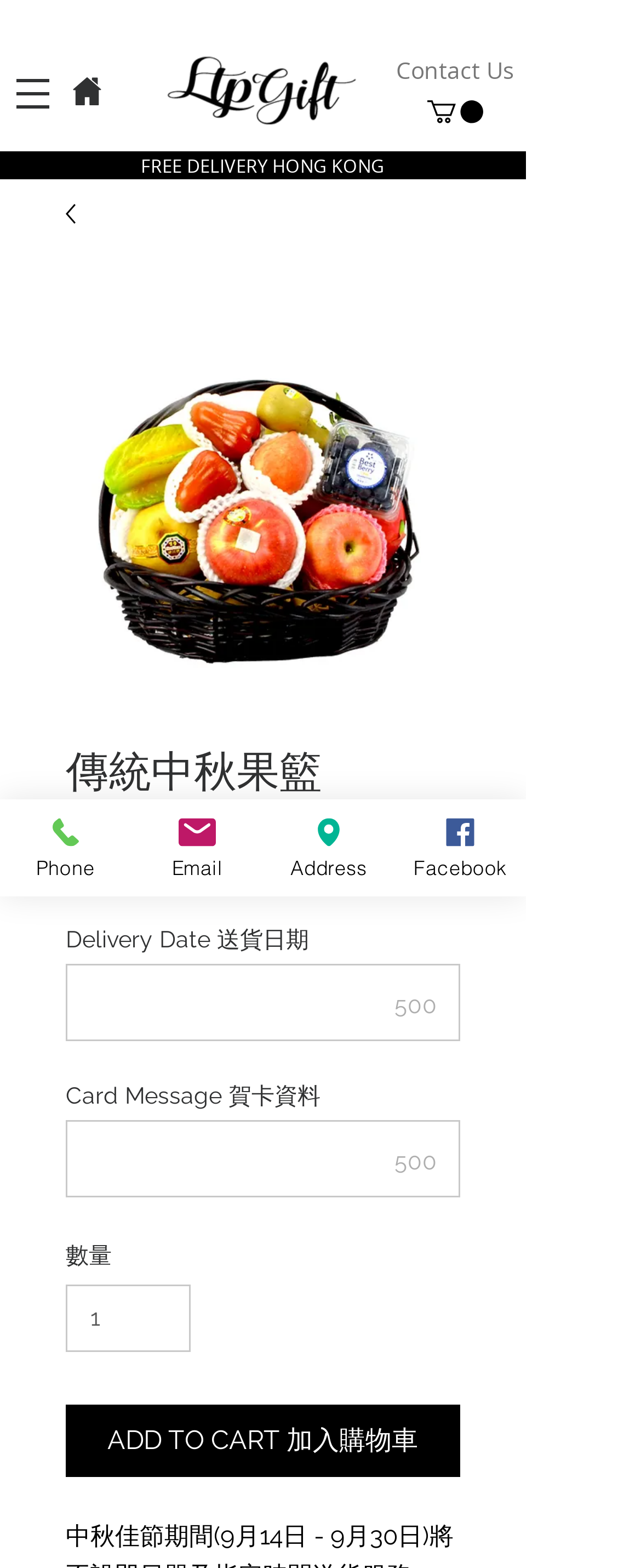Determine the bounding box coordinates of the region to click in order to accomplish the following instruction: "Click the 'ADD TO CART' button". Provide the coordinates as four float numbers between 0 and 1, specifically [left, top, right, bottom].

[0.103, 0.896, 0.718, 0.942]